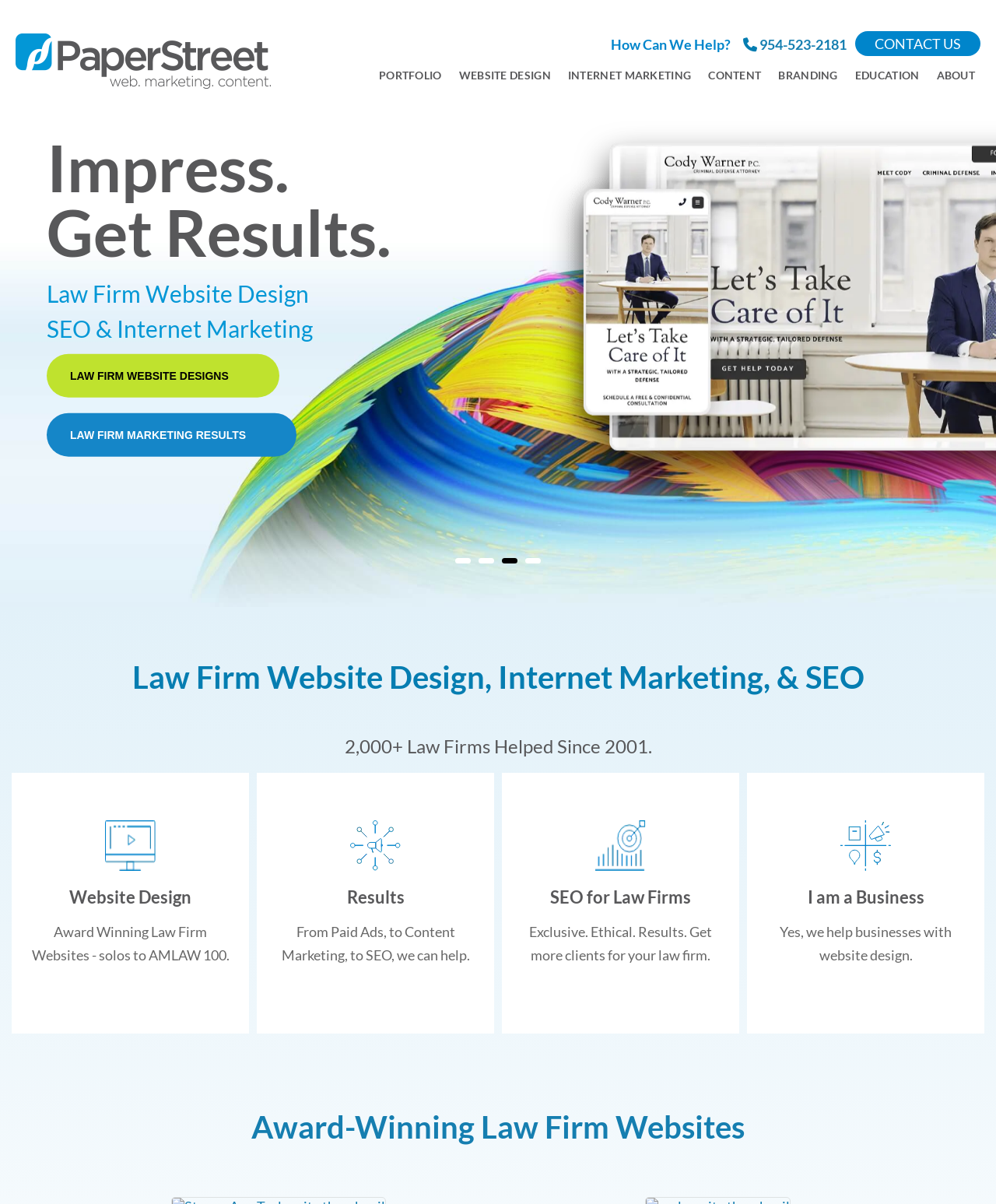Please identify and generate the text content of the webpage's main heading.

Impress.
Get Results.

Law Firm Website Design
SEO & Internet Marketing